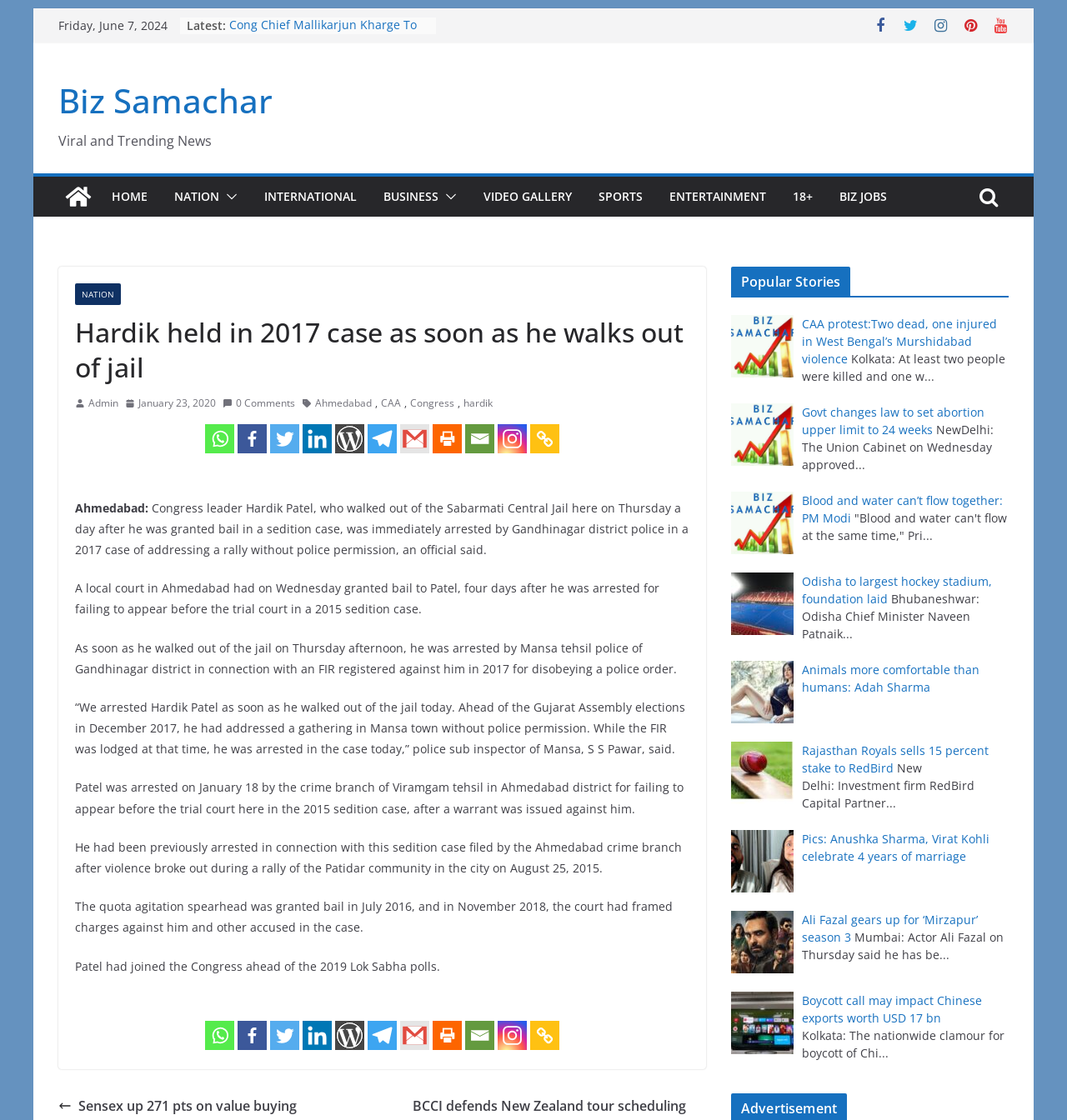Identify the main heading from the webpage and provide its text content.

Hardik held in 2017 case as soon as he walks out of jail